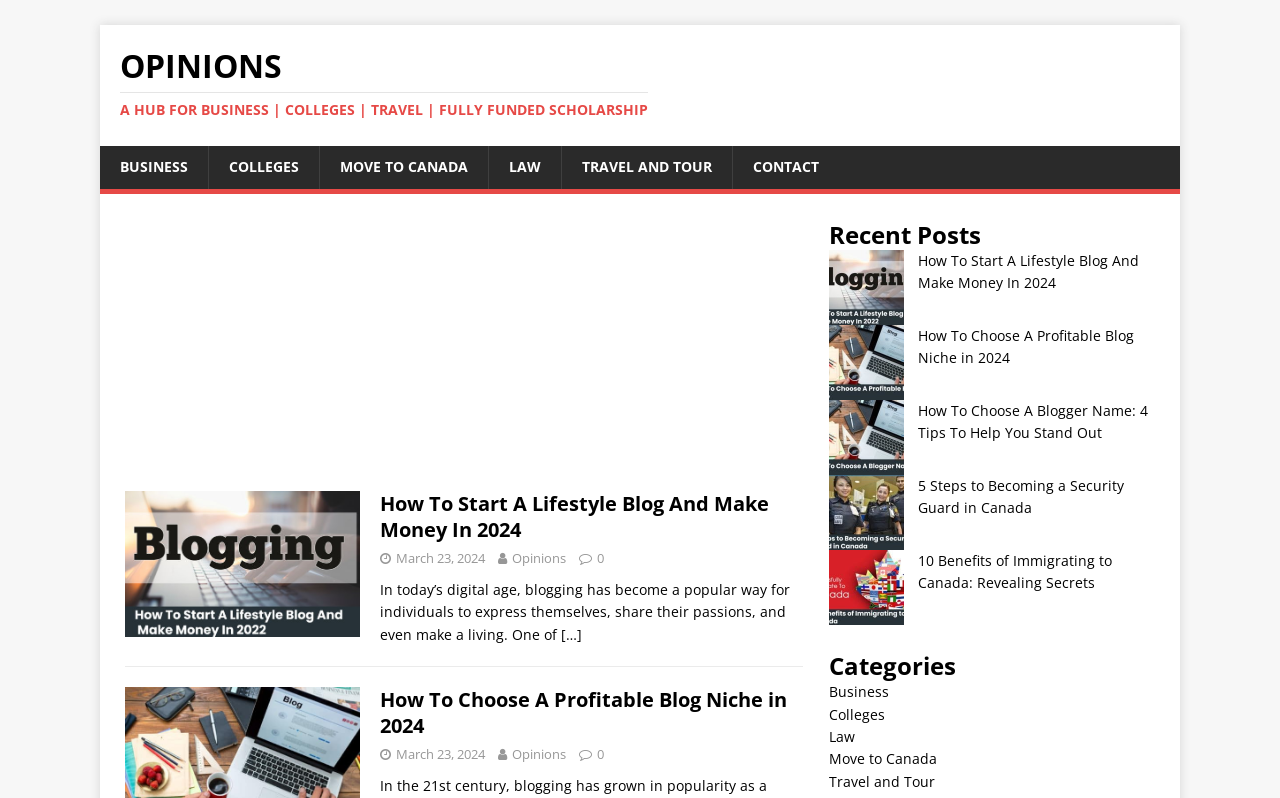Provide a short answer using a single word or phrase for the following question: 
How many categories are listed on this webpage?

5